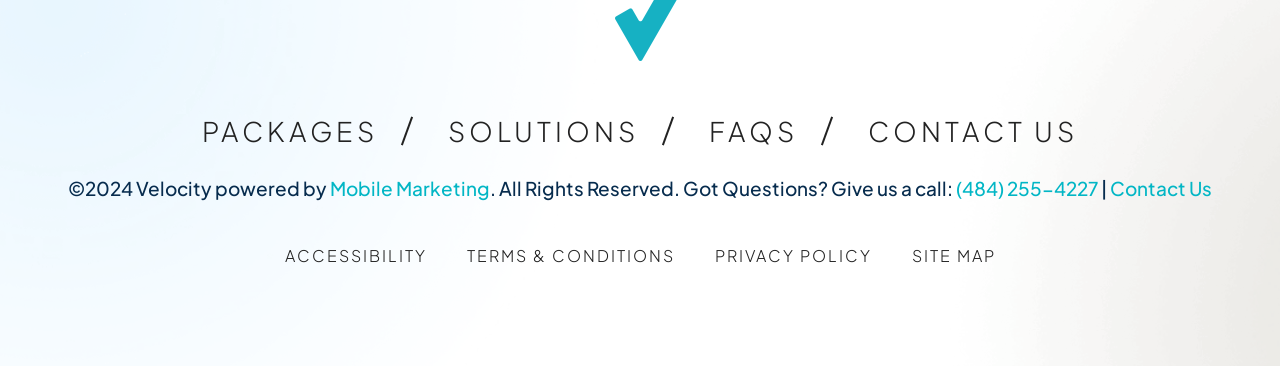Find the bounding box coordinates of the element's region that should be clicked in order to follow the given instruction: "Click on PACKAGES". The coordinates should consist of four float numbers between 0 and 1, i.e., [left, top, right, bottom].

[0.134, 0.29, 0.319, 0.426]